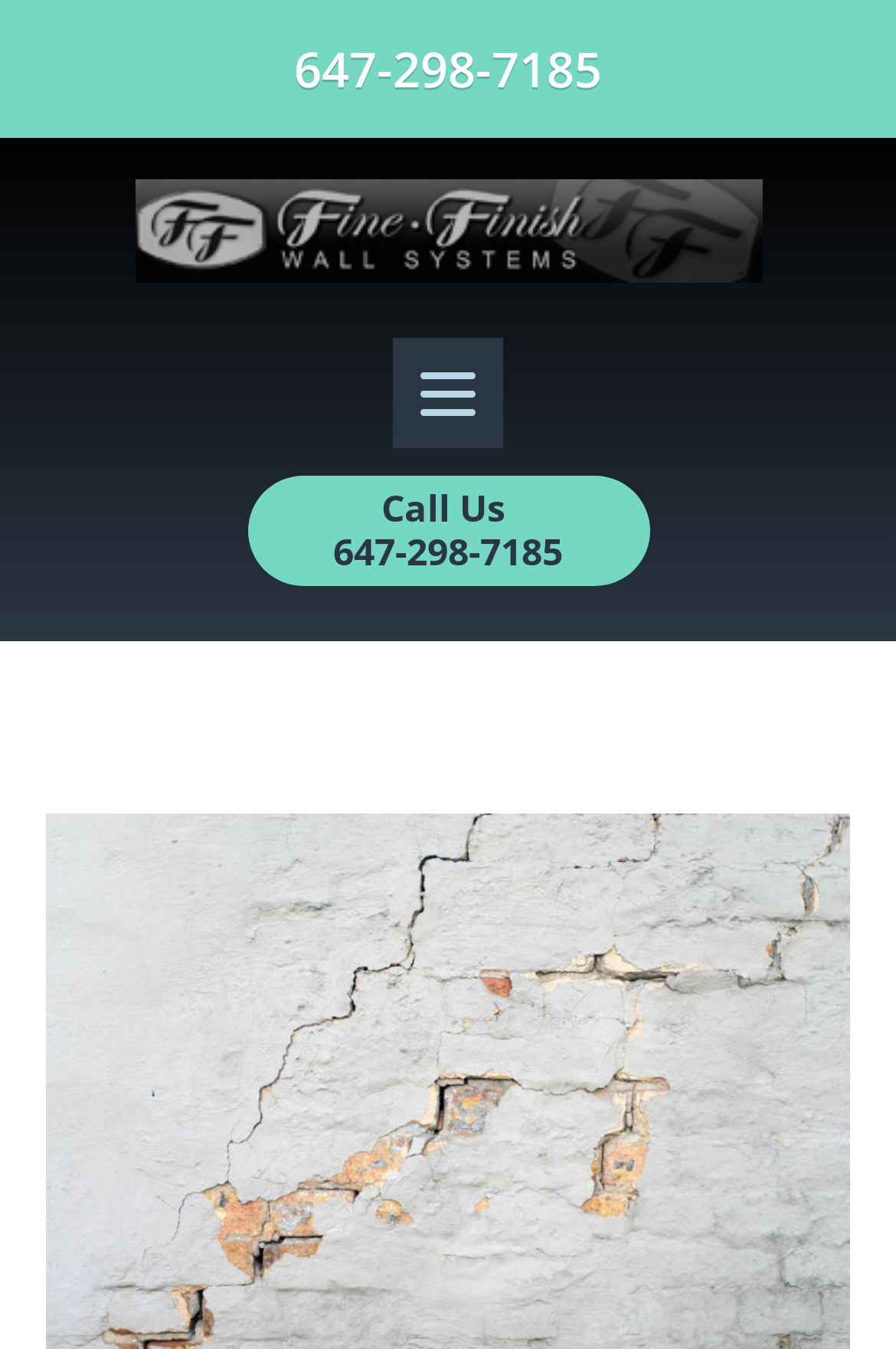Generate the text content of the main headline of the webpage.

Red Flags in Your Home – Part 2